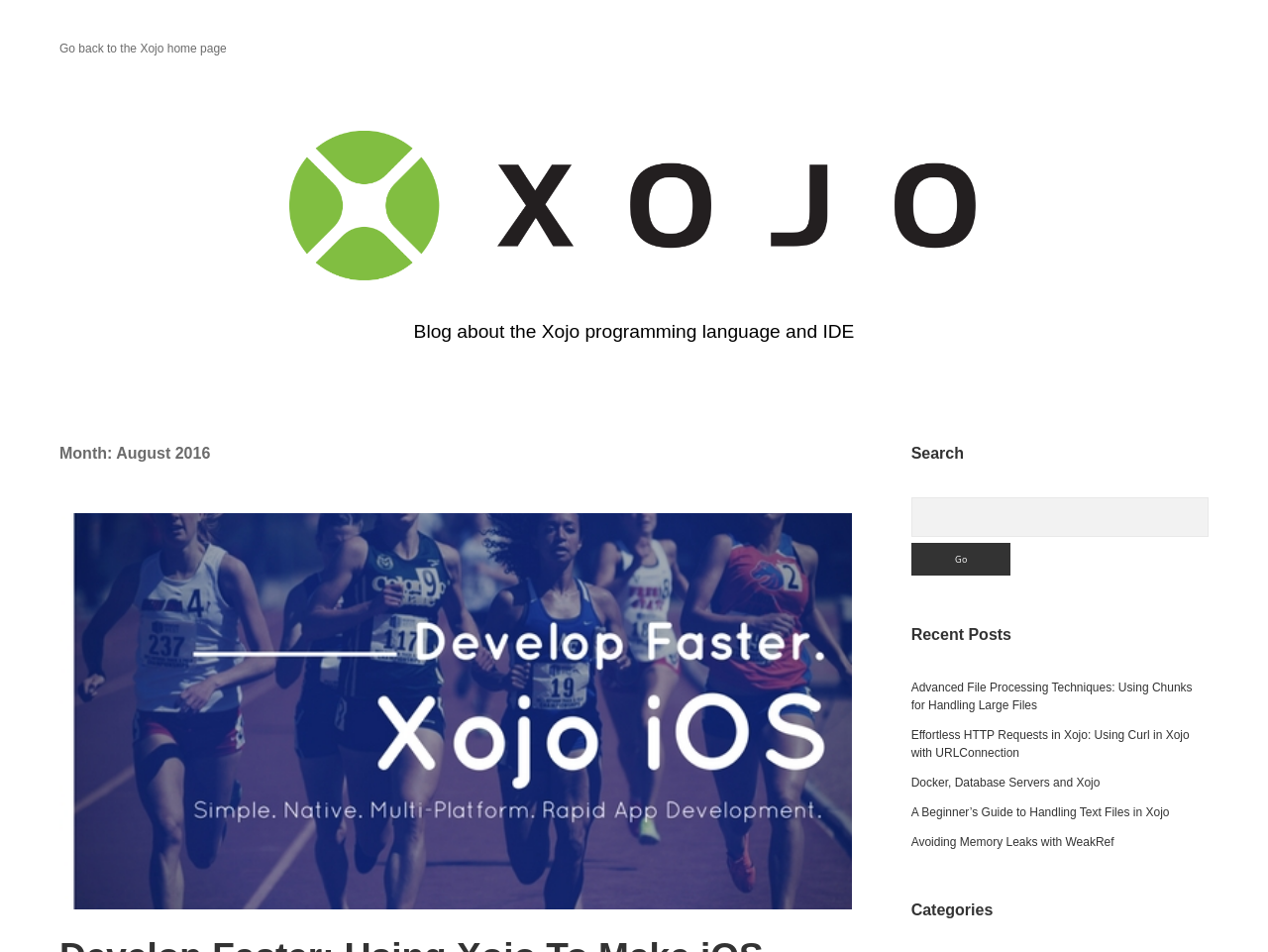Identify the bounding box coordinates of the specific part of the webpage to click to complete this instruction: "Click the 'HOME' link".

None